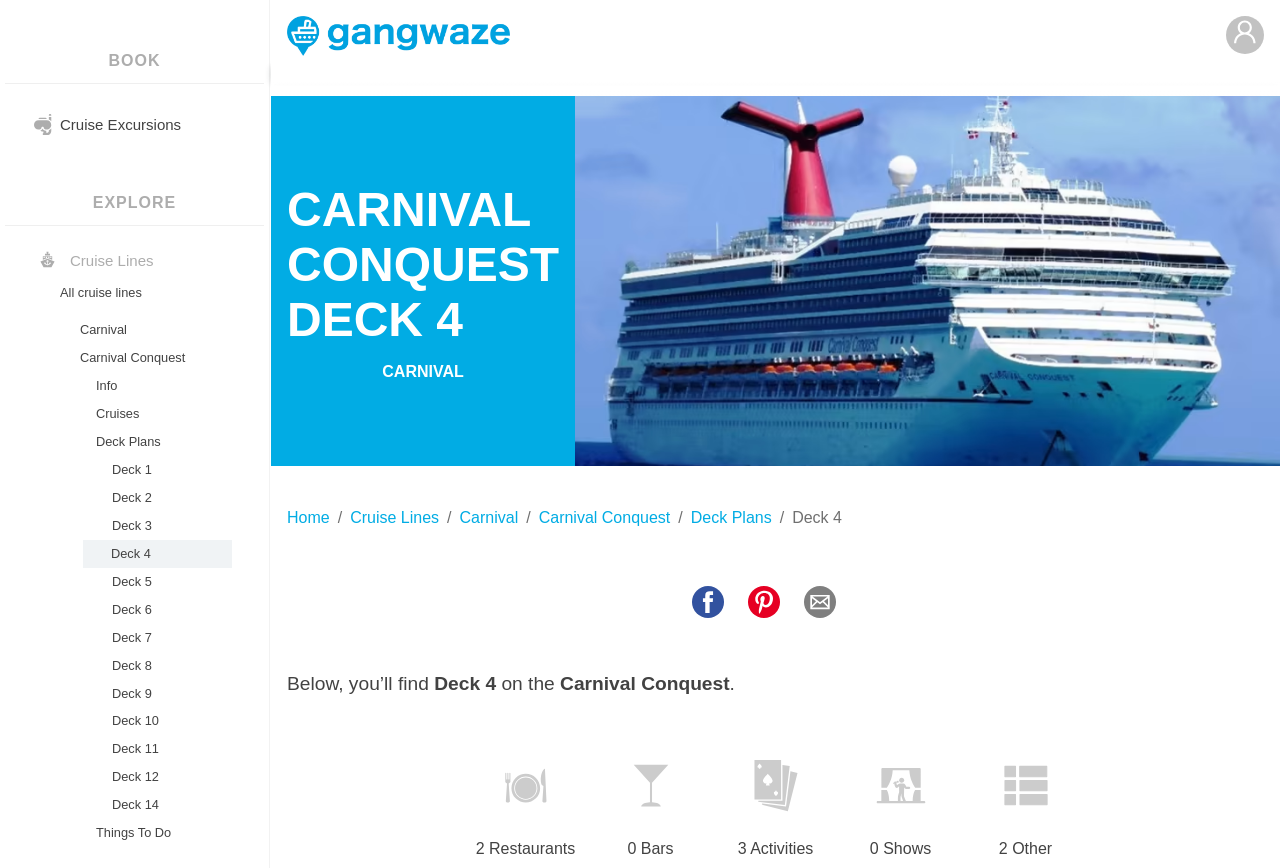What is the name of the ship?
Using the image as a reference, answer with just one word or a short phrase.

Carnival Conquest